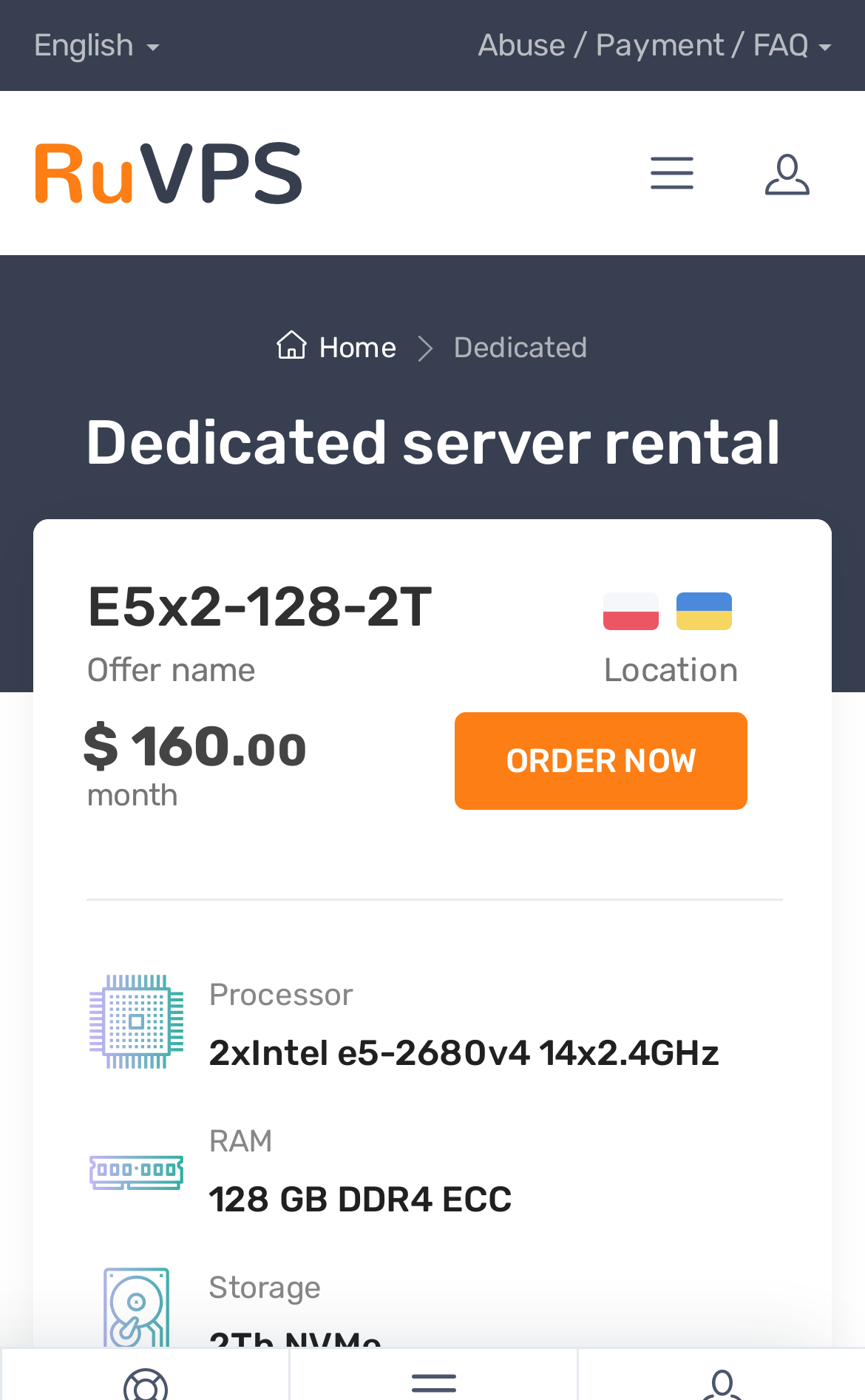Using the provided element description: "Order Now", identify the bounding box coordinates. The coordinates should be four floats between 0 and 1 in the order [left, top, right, bottom].

[0.526, 0.508, 0.864, 0.579]